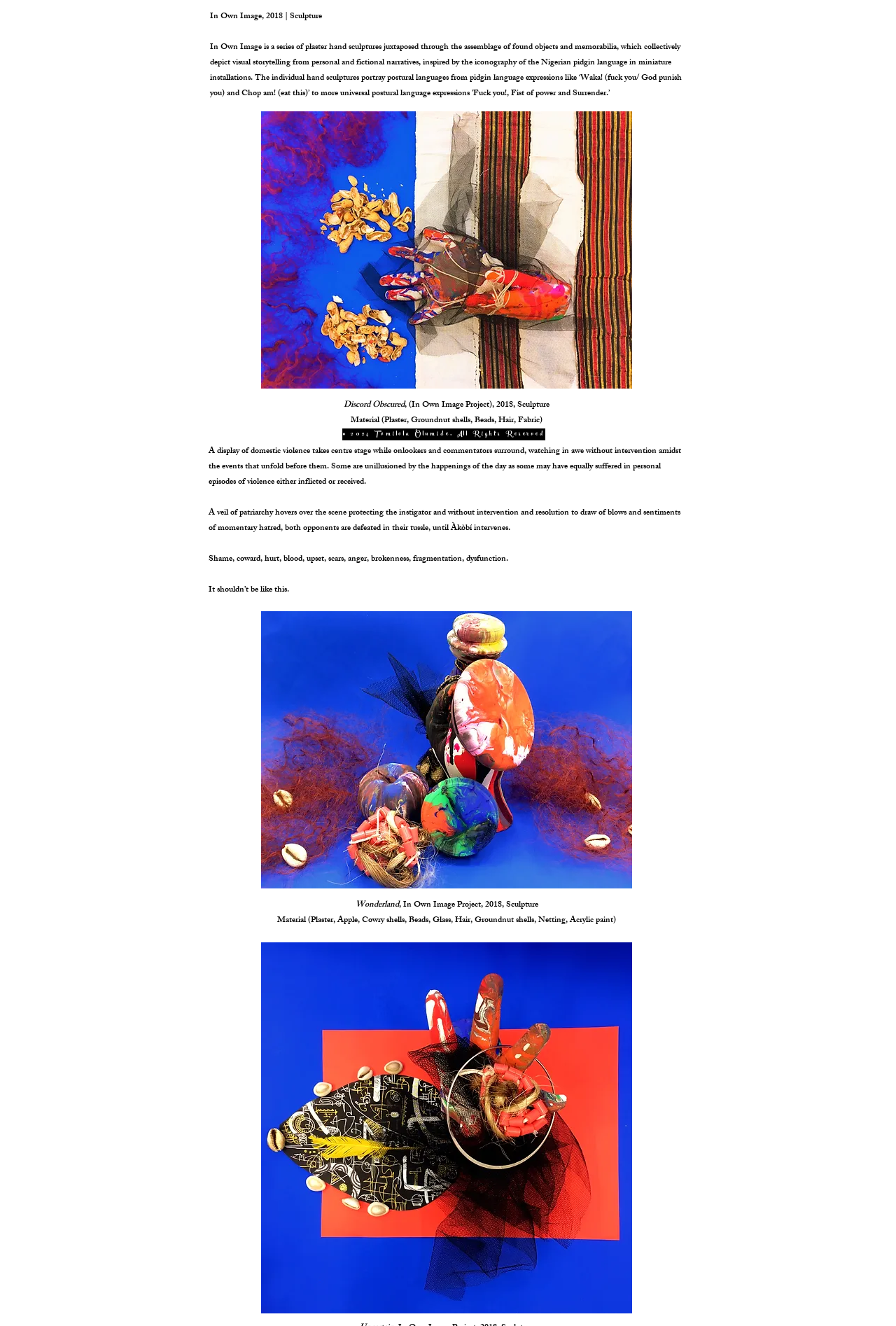Using the provided element description: "Discord Obscured,", determine the bounding box coordinates of the corresponding UI element in the screenshot.

[0.384, 0.3, 0.454, 0.312]